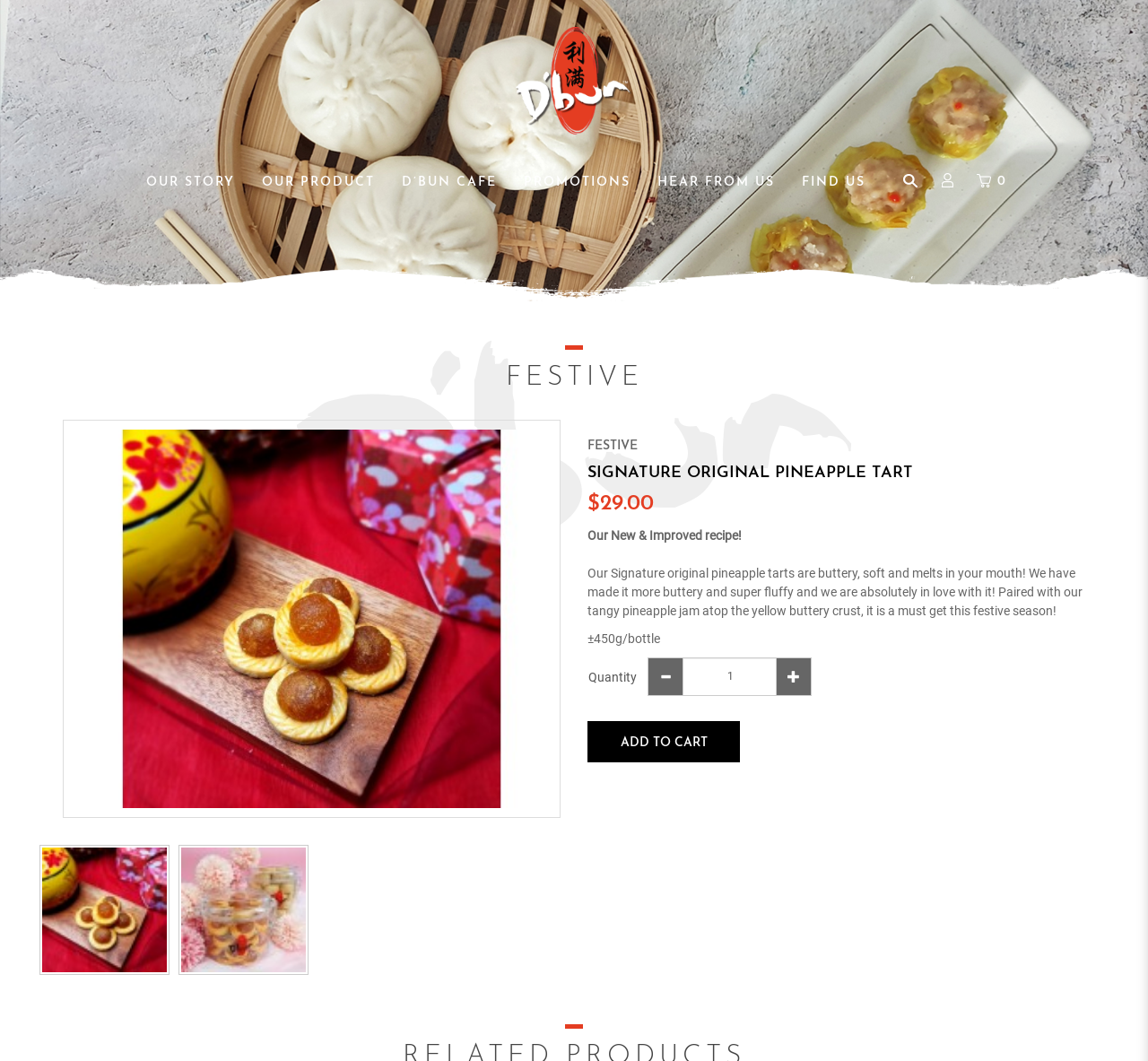Find the bounding box coordinates of the element to click in order to complete this instruction: "view cart". The bounding box coordinates must be four float numbers between 0 and 1, denoted as [left, top, right, bottom].

[0.841, 0.152, 0.873, 0.186]